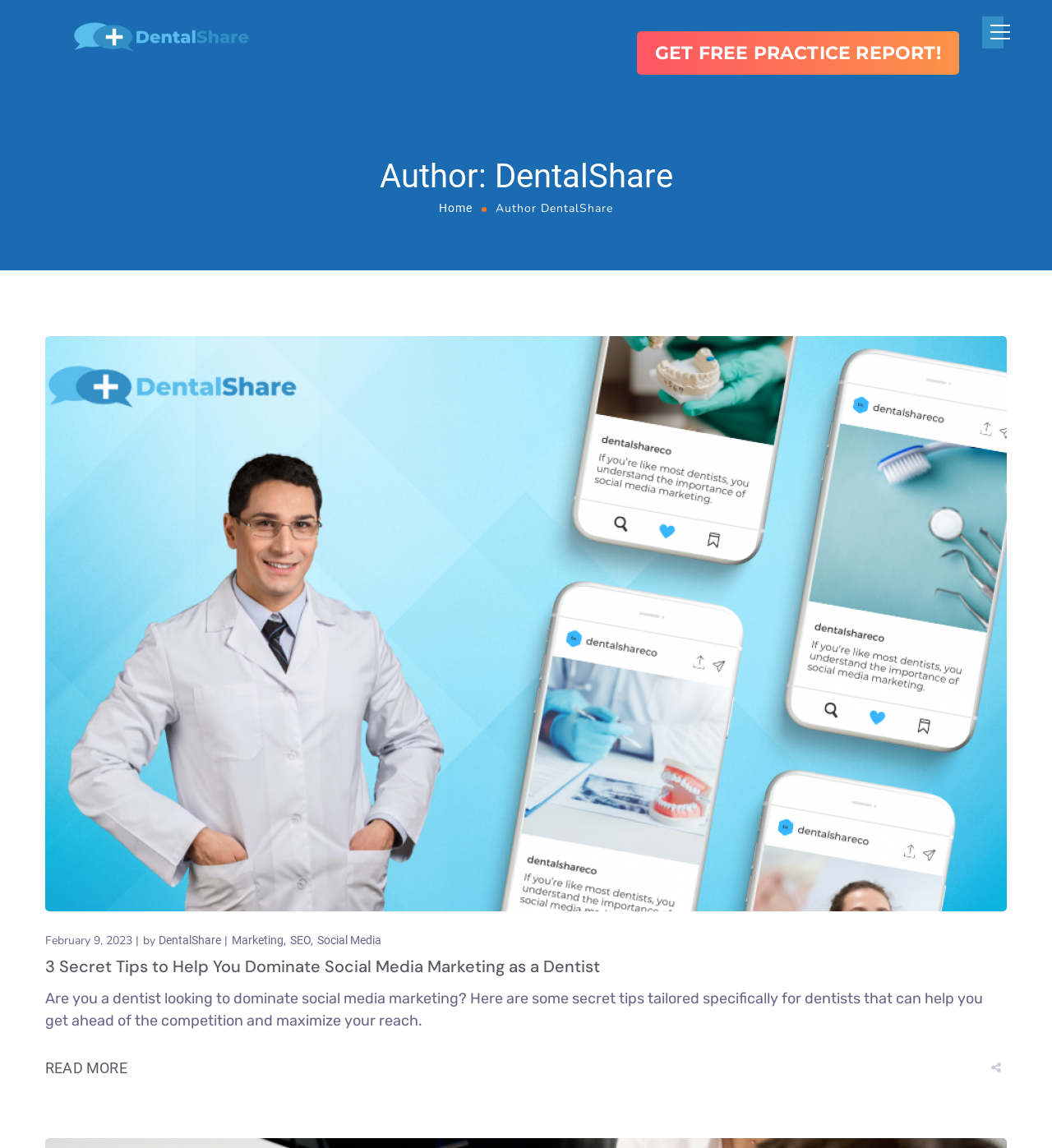Reply to the question below using a single word or brief phrase:
What is the topic of the article?

Social Media Marketing